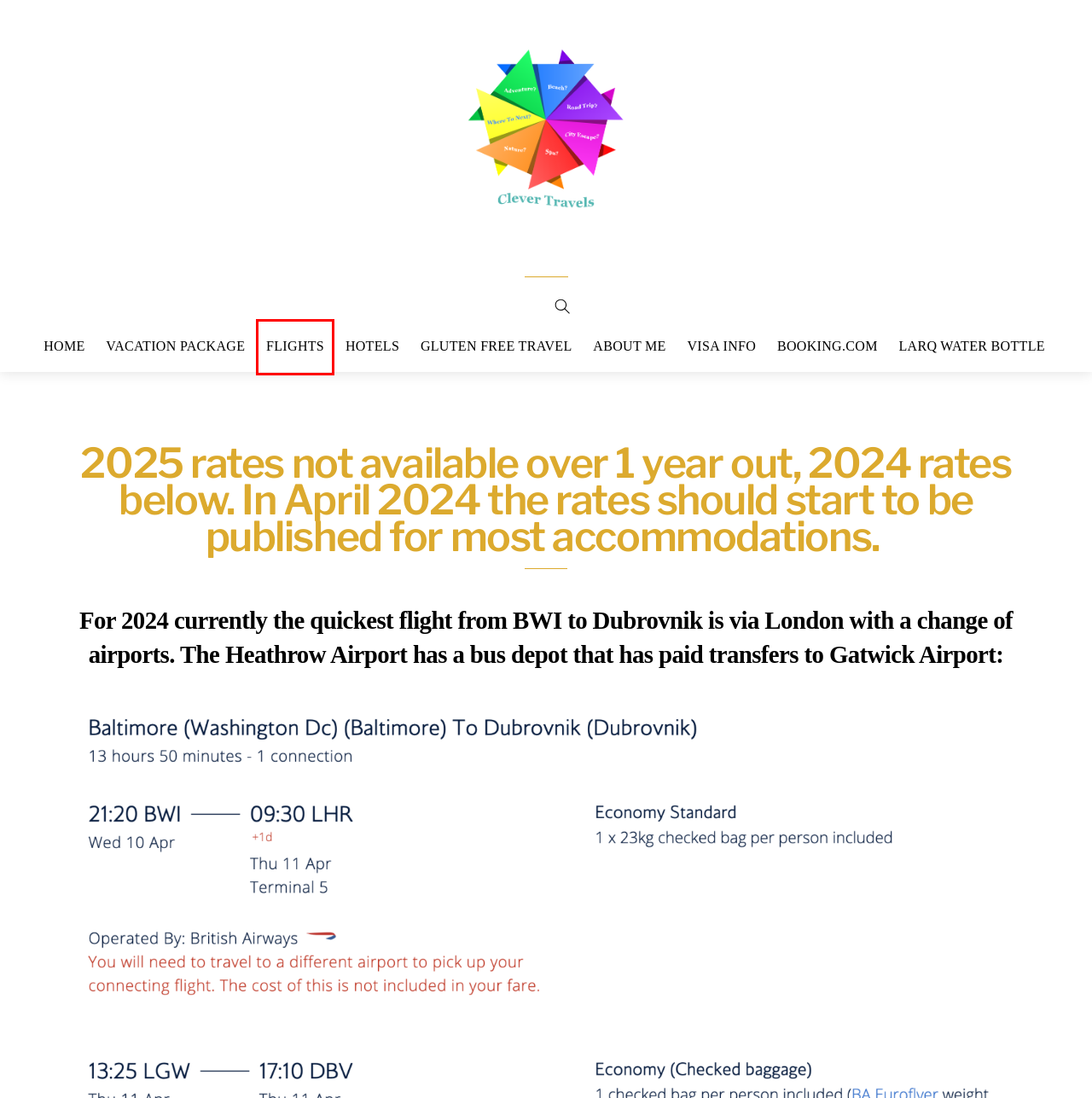Given a webpage screenshot featuring a red rectangle around a UI element, please determine the best description for the new webpage that appears after the element within the bounding box is clicked. The options are:
A. LARQ | Self-cleaning Water Bottle | As Seen on Shark Tank
B. Booking.com – Clever Travels LLC
C. Clever Travels LLC
D. Hotels – Clever Travels LLC
E. About Me – Clever Travels LLC
F. Vacation Package – Clever Travels LLC
G. Flights – Clever Travels LLC
H. Gluten Free Travel – Clever Travels LLC

G